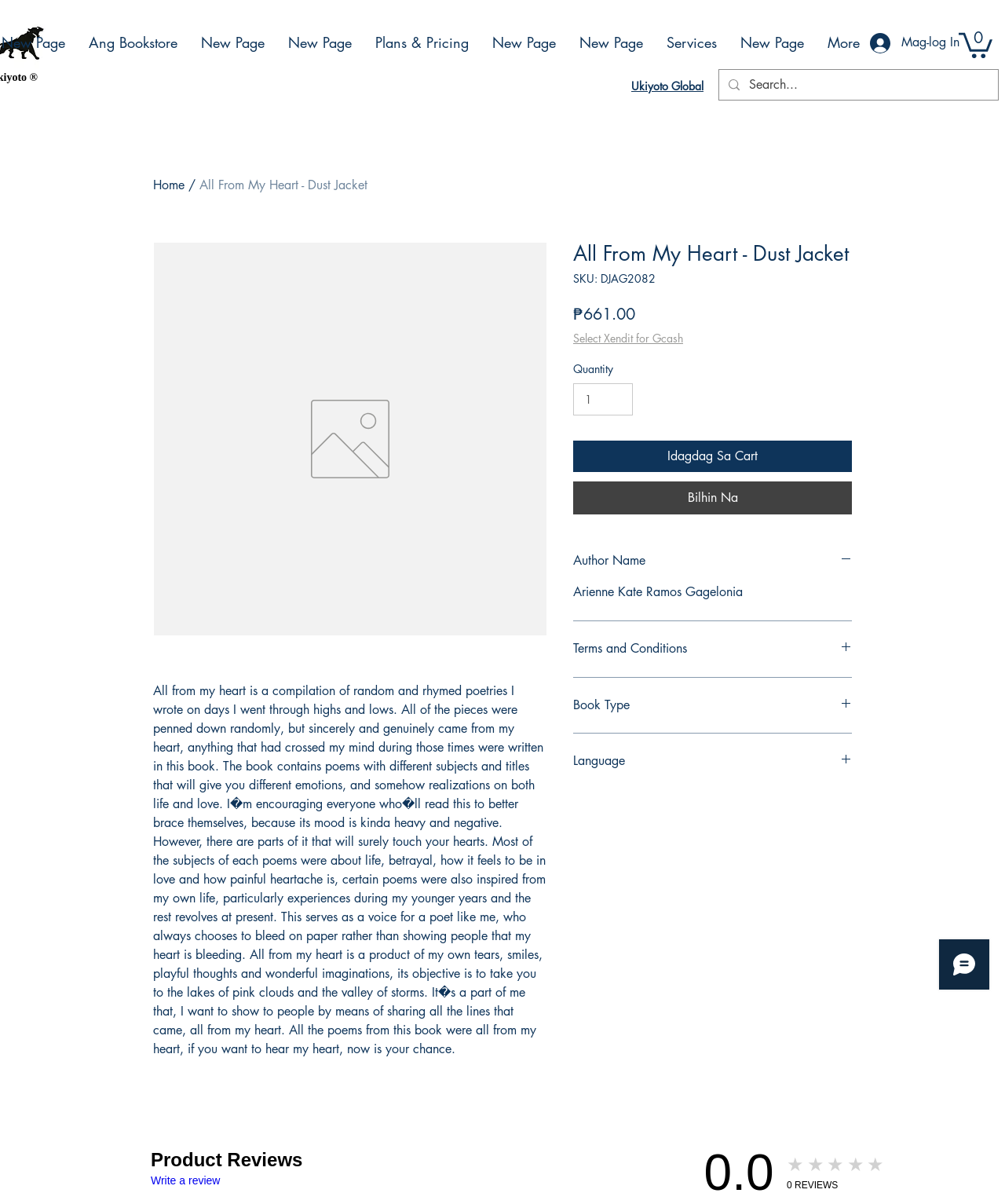What is the price of the book?
Provide a concise answer using a single word or phrase based on the image.

₱661.00